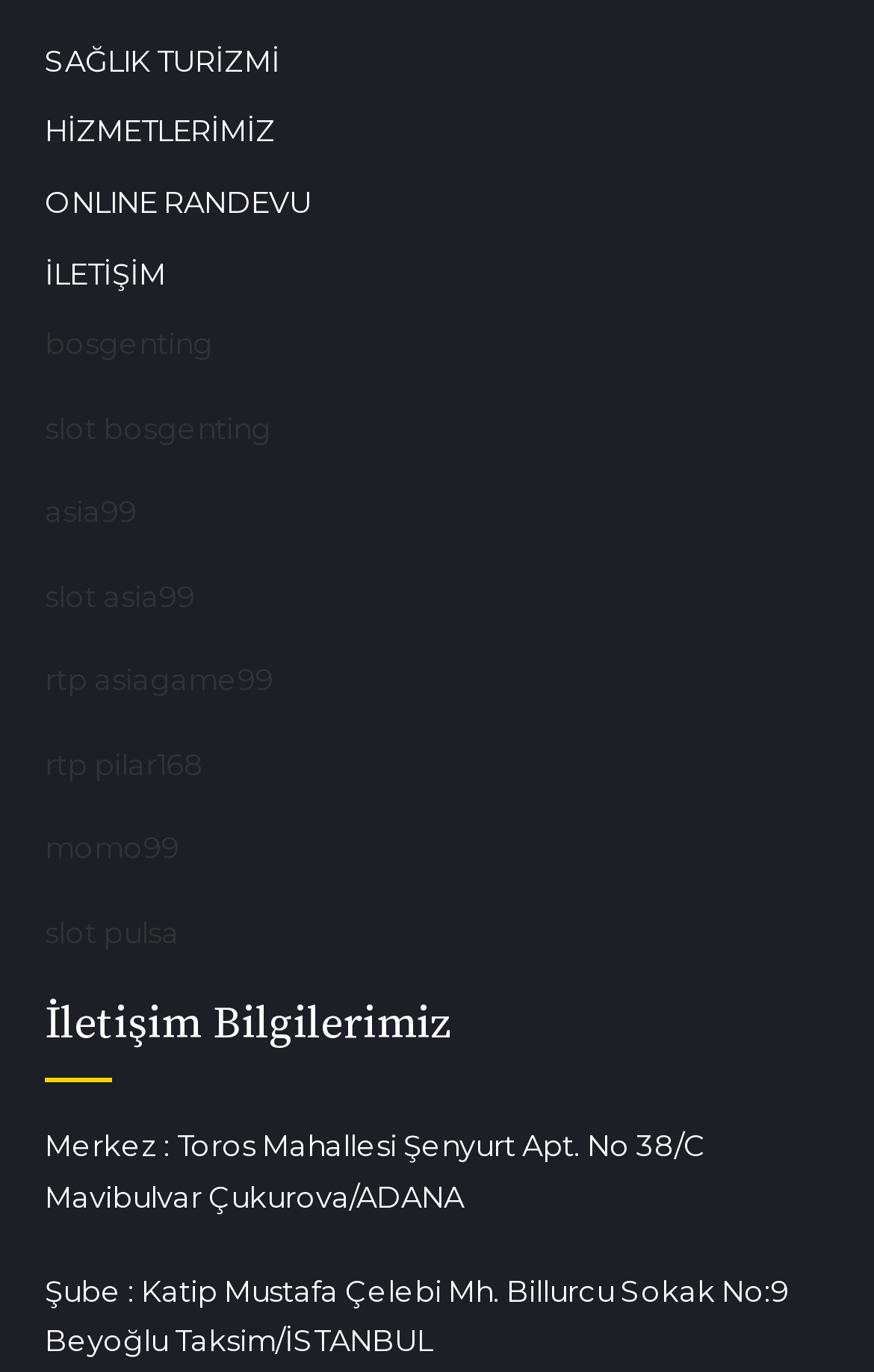What is the name of the second link?
Use the screenshot to answer the question with a single word or phrase.

HİZMETLERİMİZ